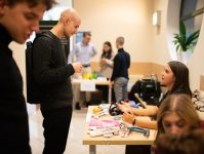How many students are interacting in the background?
Identify the answer in the screenshot and reply with a single word or phrase.

Several